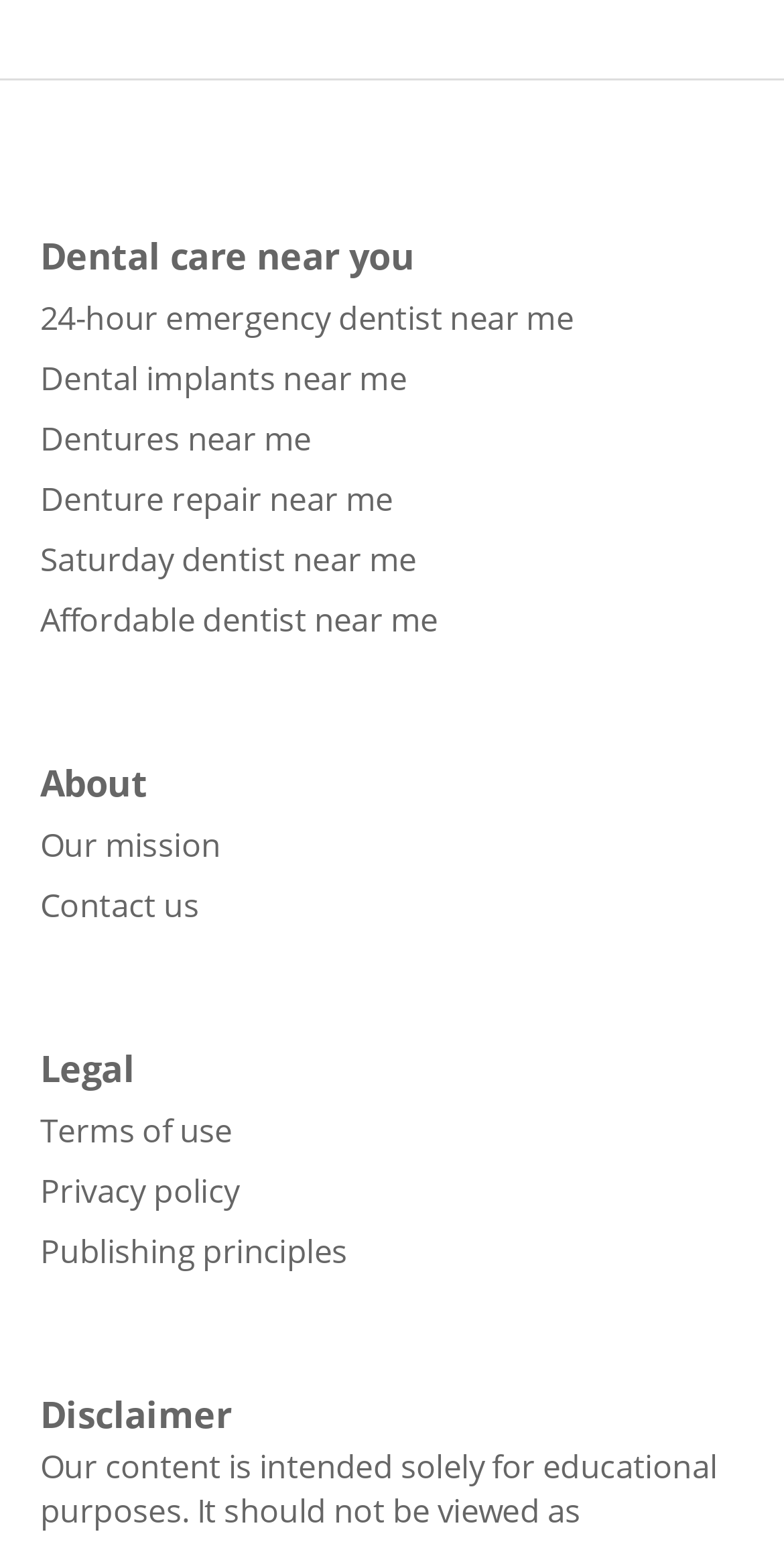Select the bounding box coordinates of the element I need to click to carry out the following instruction: "Get information about affordable dentists near me".

[0.051, 0.387, 0.558, 0.415]